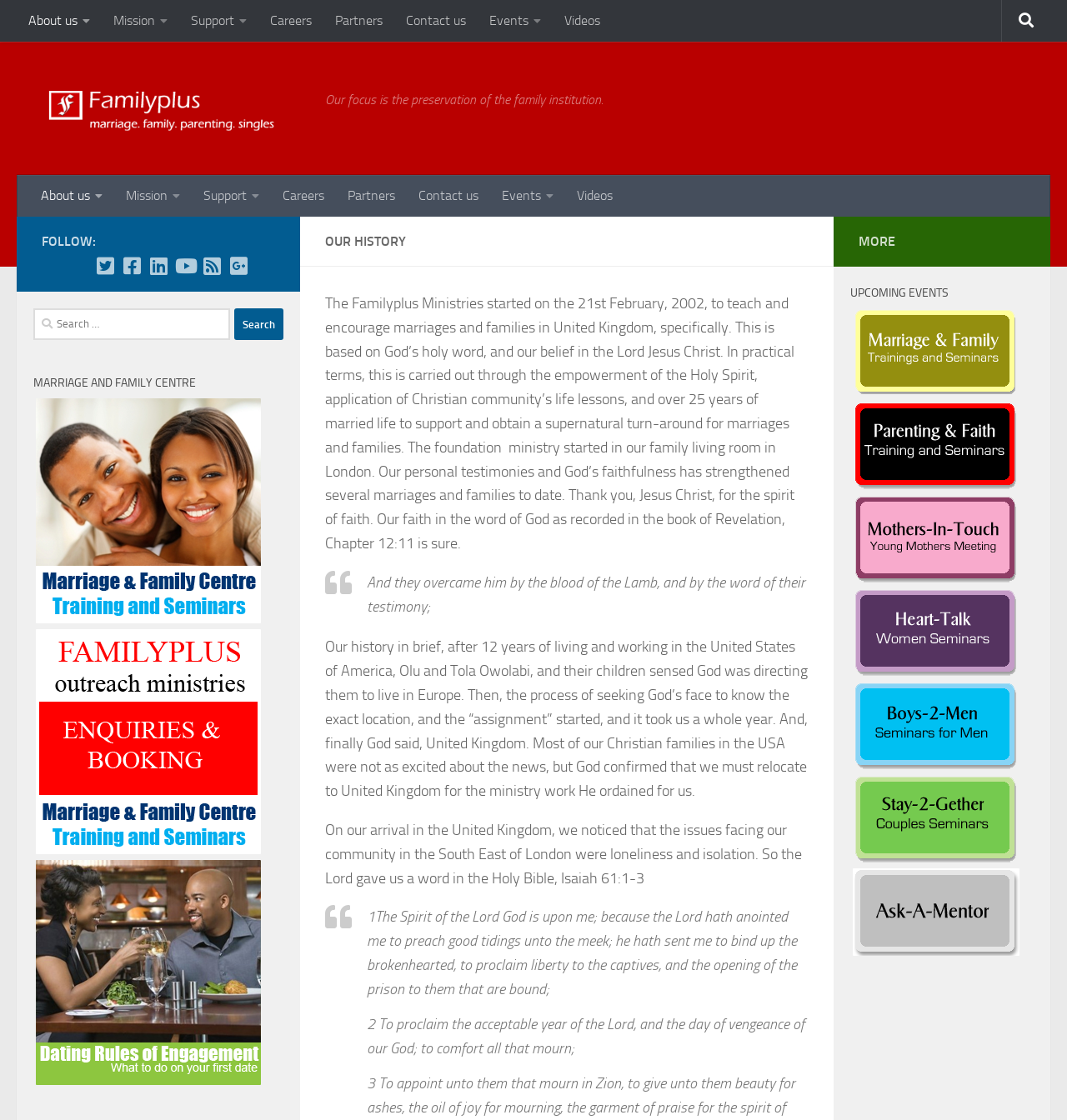Indicate the bounding box coordinates of the element that needs to be clicked to satisfy the following instruction: "Click on the 'About us' link". The coordinates should be four float numbers between 0 and 1, i.e., [left, top, right, bottom].

[0.016, 0.0, 0.095, 0.037]